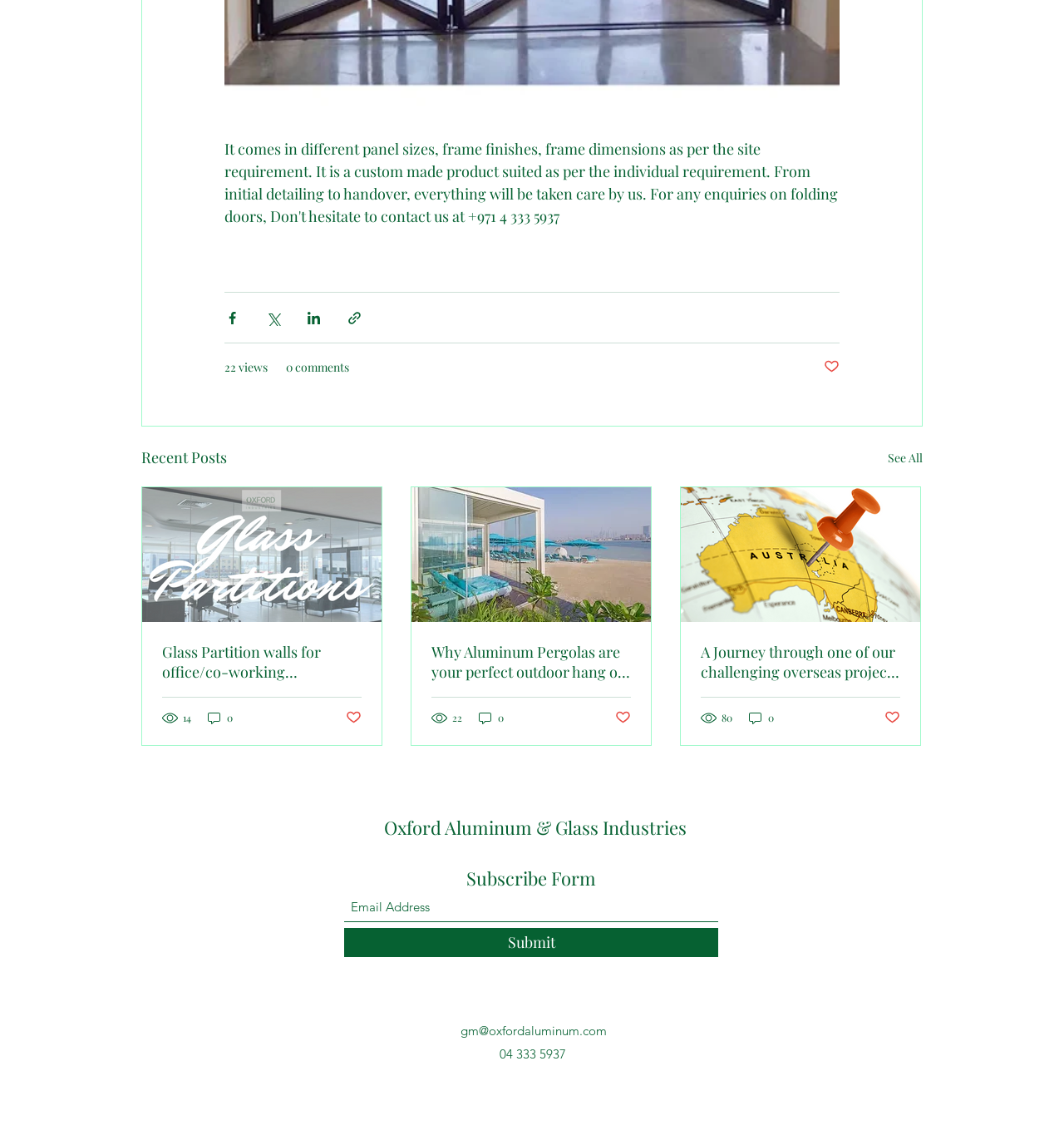Please specify the bounding box coordinates of the clickable region to carry out the following instruction: "login to business account". The coordinates should be four float numbers between 0 and 1, in the format [left, top, right, bottom].

None